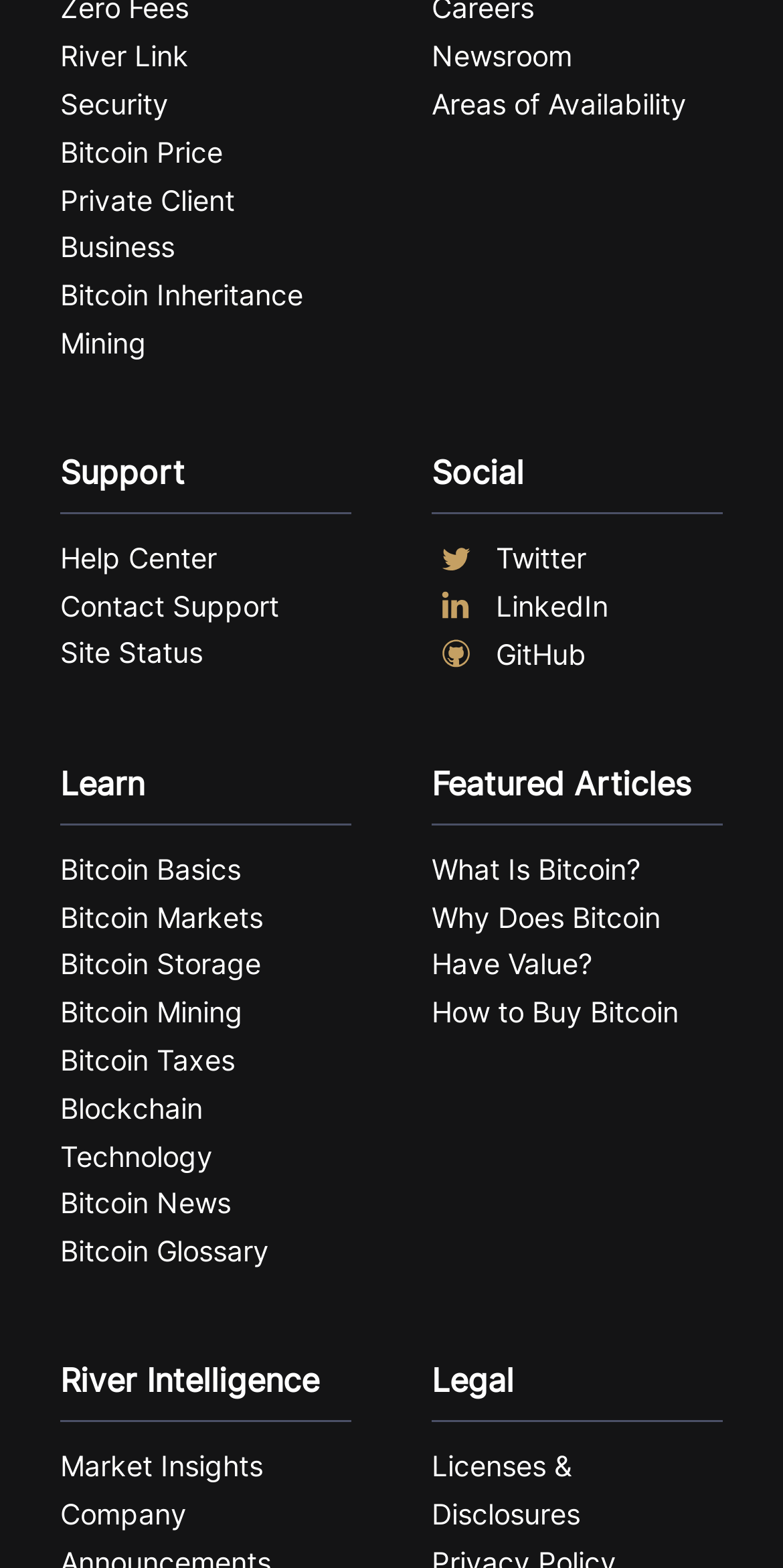Determine the bounding box coordinates of the element's region needed to click to follow the instruction: "Click the Send button". Provide these coordinates as four float numbers between 0 and 1, formatted as [left, top, right, bottom].

None